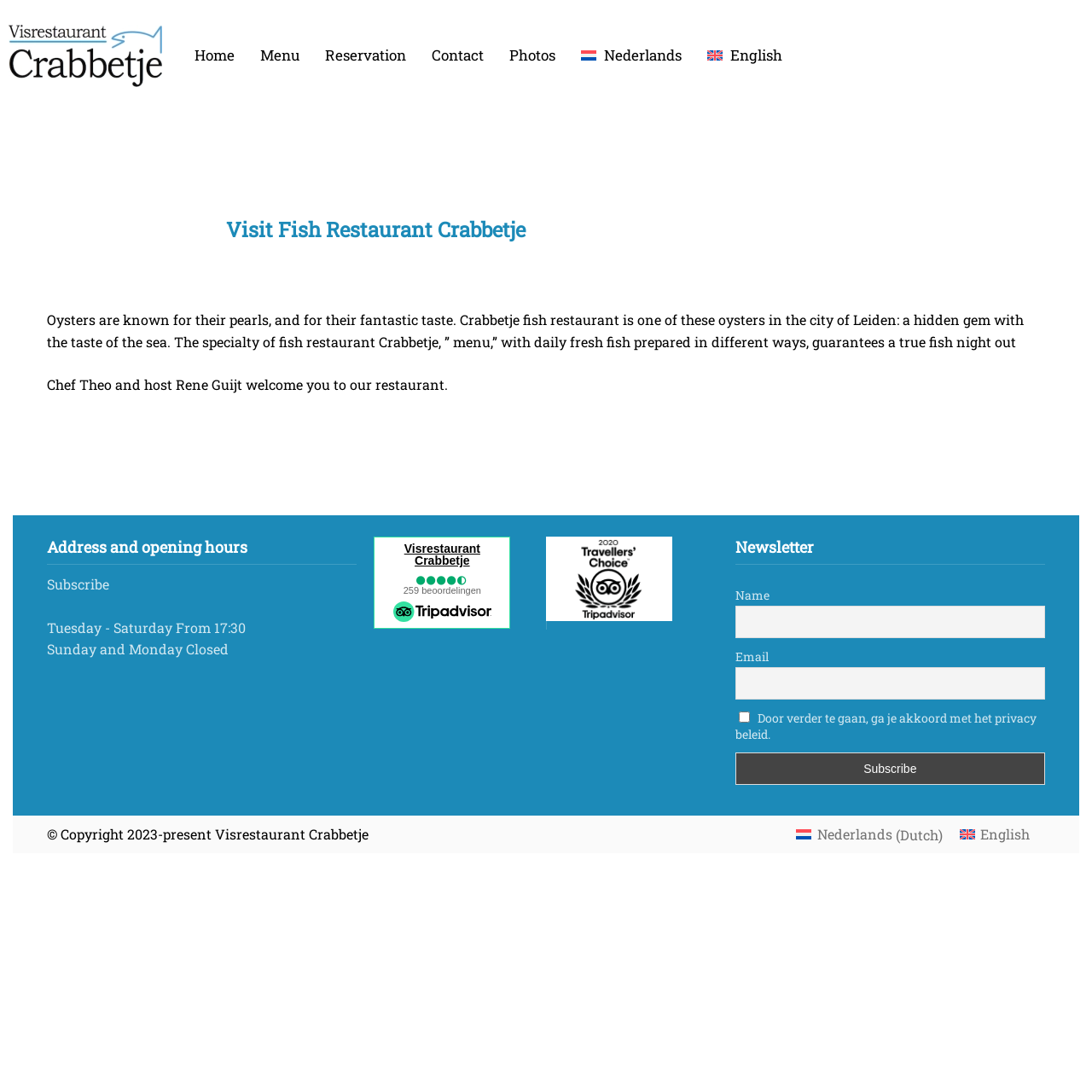Please extract the primary headline from the webpage.

Visit Fish Restaurant Crabbetje